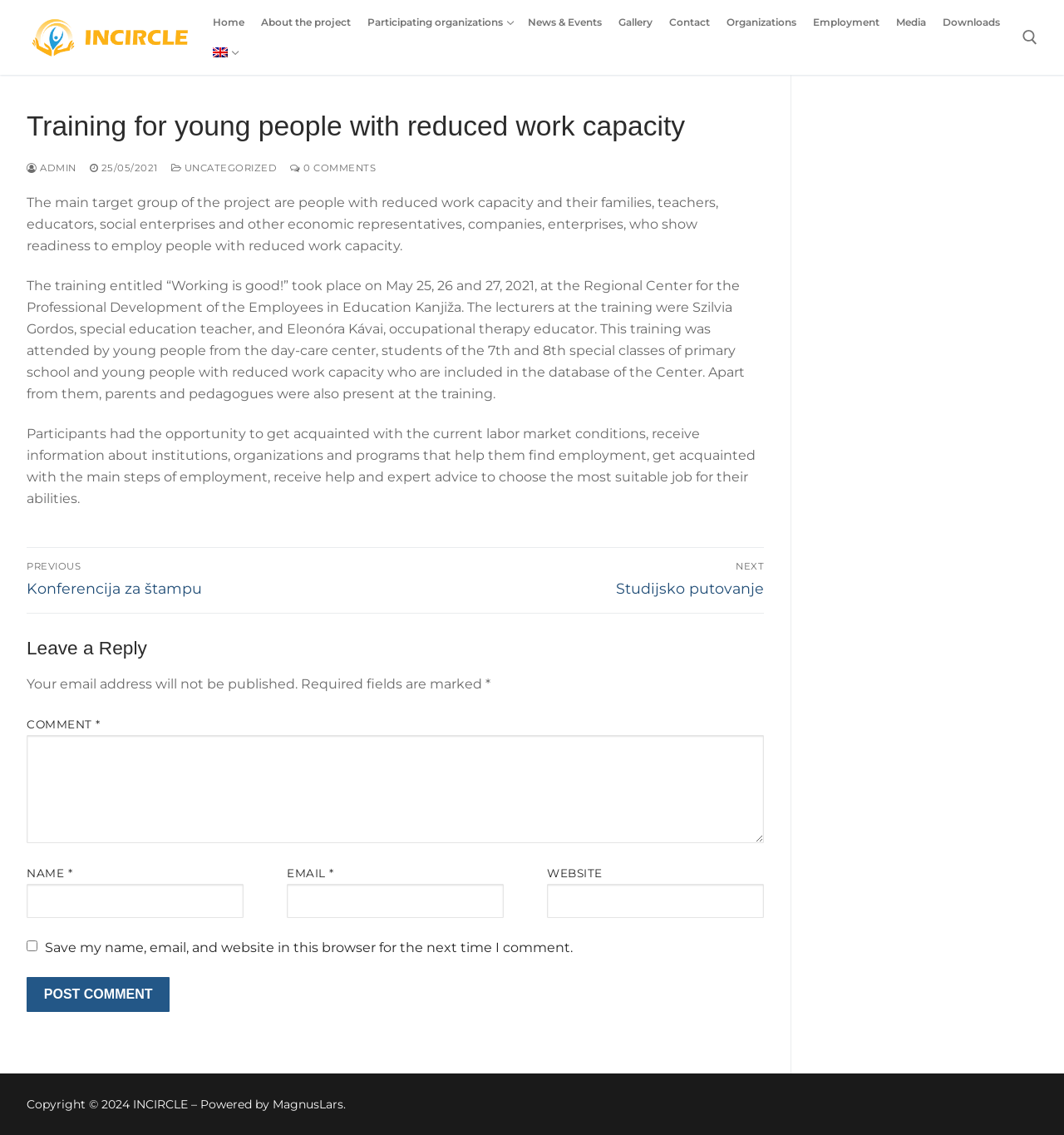Please locate the bounding box coordinates for the element that should be clicked to achieve the following instruction: "Click the Home link". Ensure the coordinates are given as four float numbers between 0 and 1, i.e., [left, top, right, bottom].

[0.194, 0.007, 0.236, 0.033]